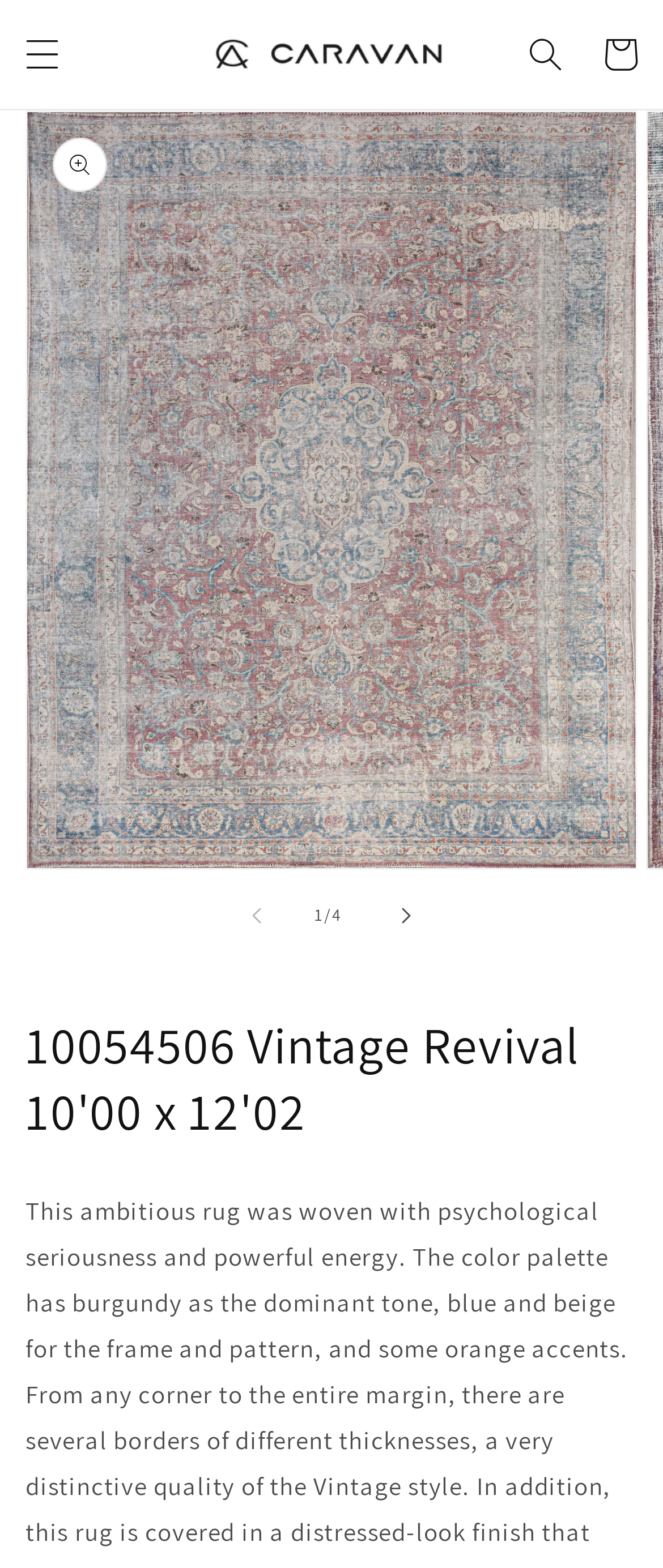Extract the main heading from the webpage content.

10054506 Vintage Revival 10'00 x 12'02